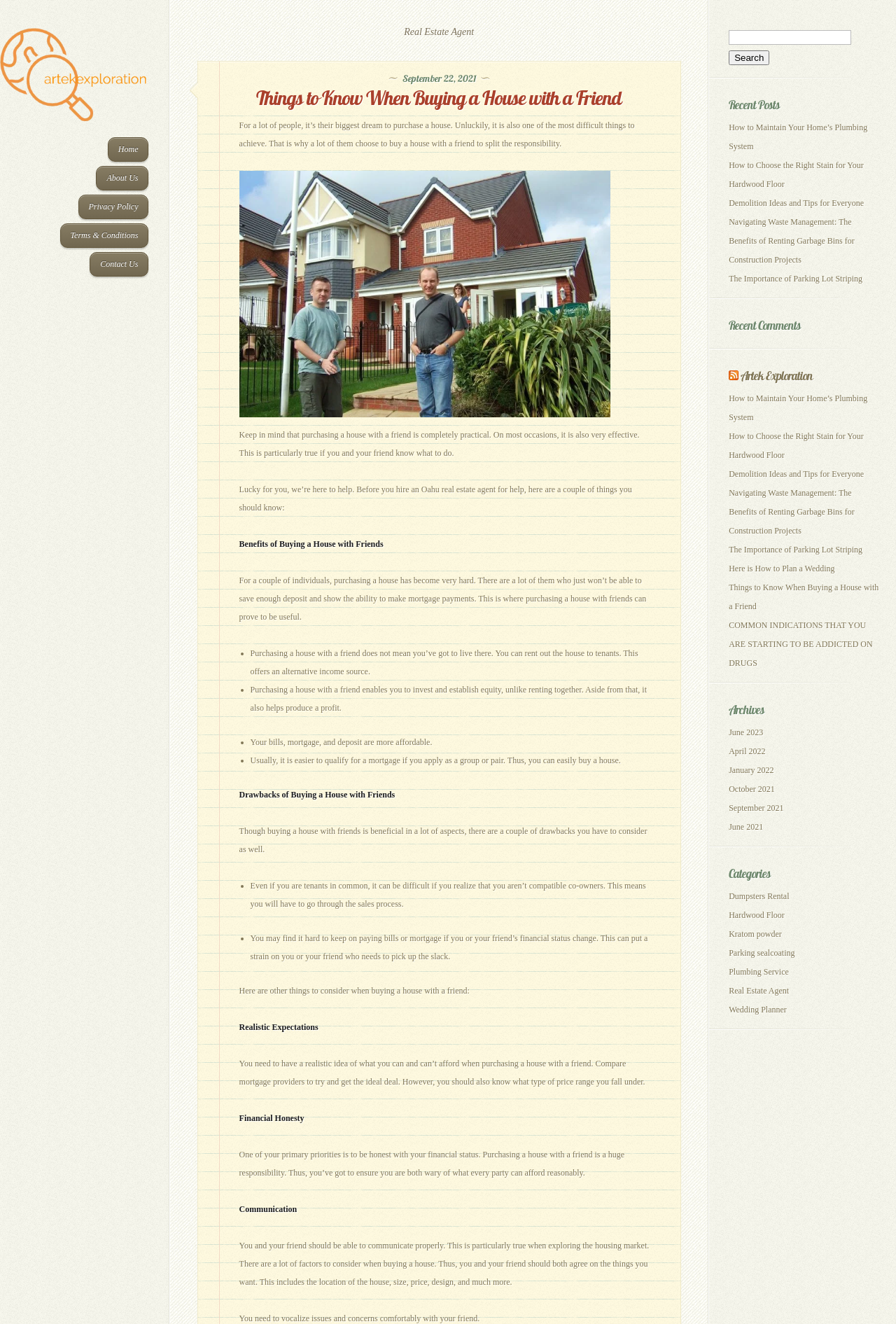Locate the bounding box of the UI element defined by this description: "parent_node: Search for: name="s"". The coordinates should be given as four float numbers between 0 and 1, formatted as [left, top, right, bottom].

[0.813, 0.023, 0.95, 0.034]